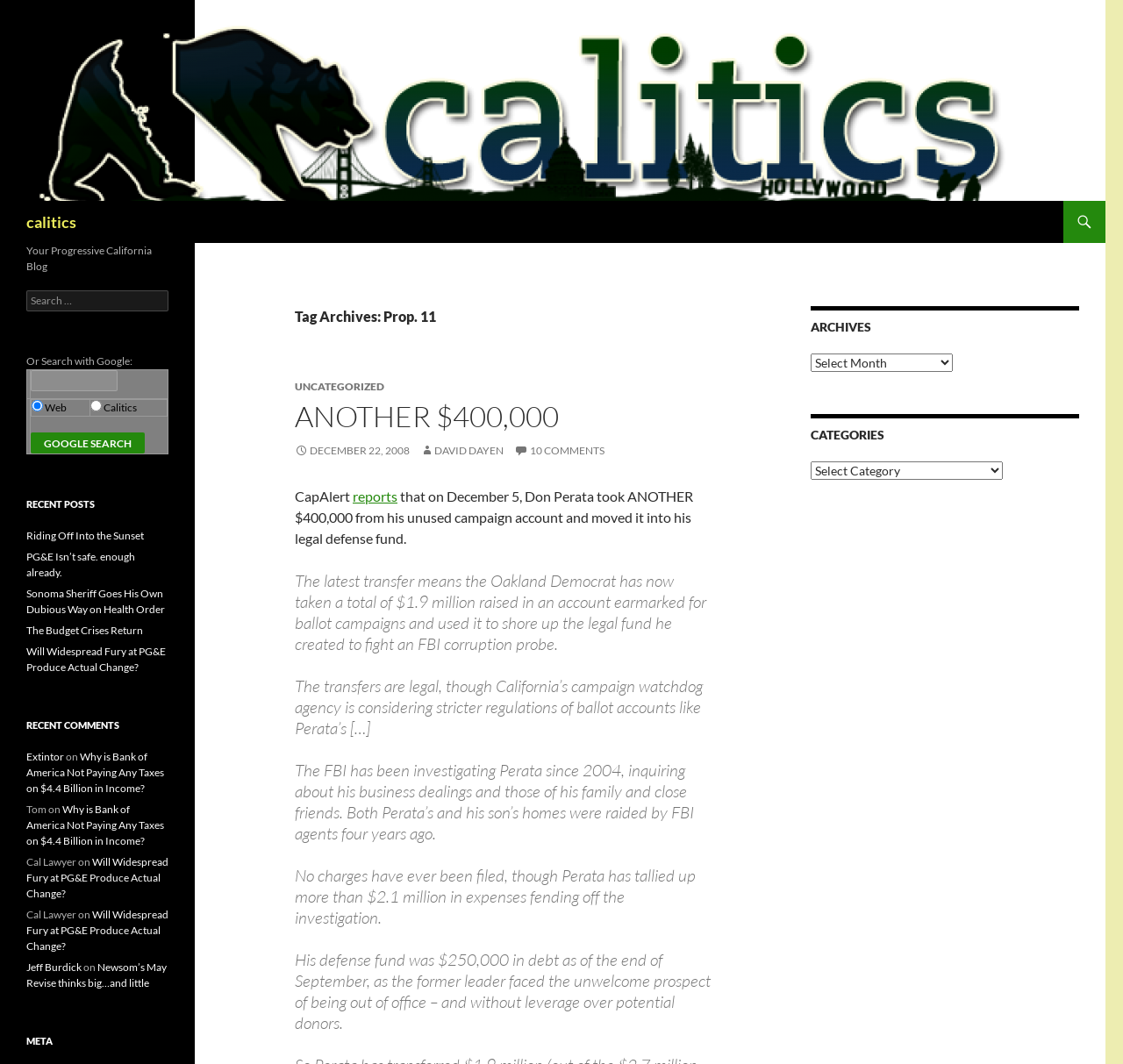Please find the bounding box for the following UI element description. Provide the coordinates in (top-left x, top-left y, bottom-right x, bottom-right y) format, with values between 0 and 1: December 22, 2008

[0.262, 0.417, 0.365, 0.43]